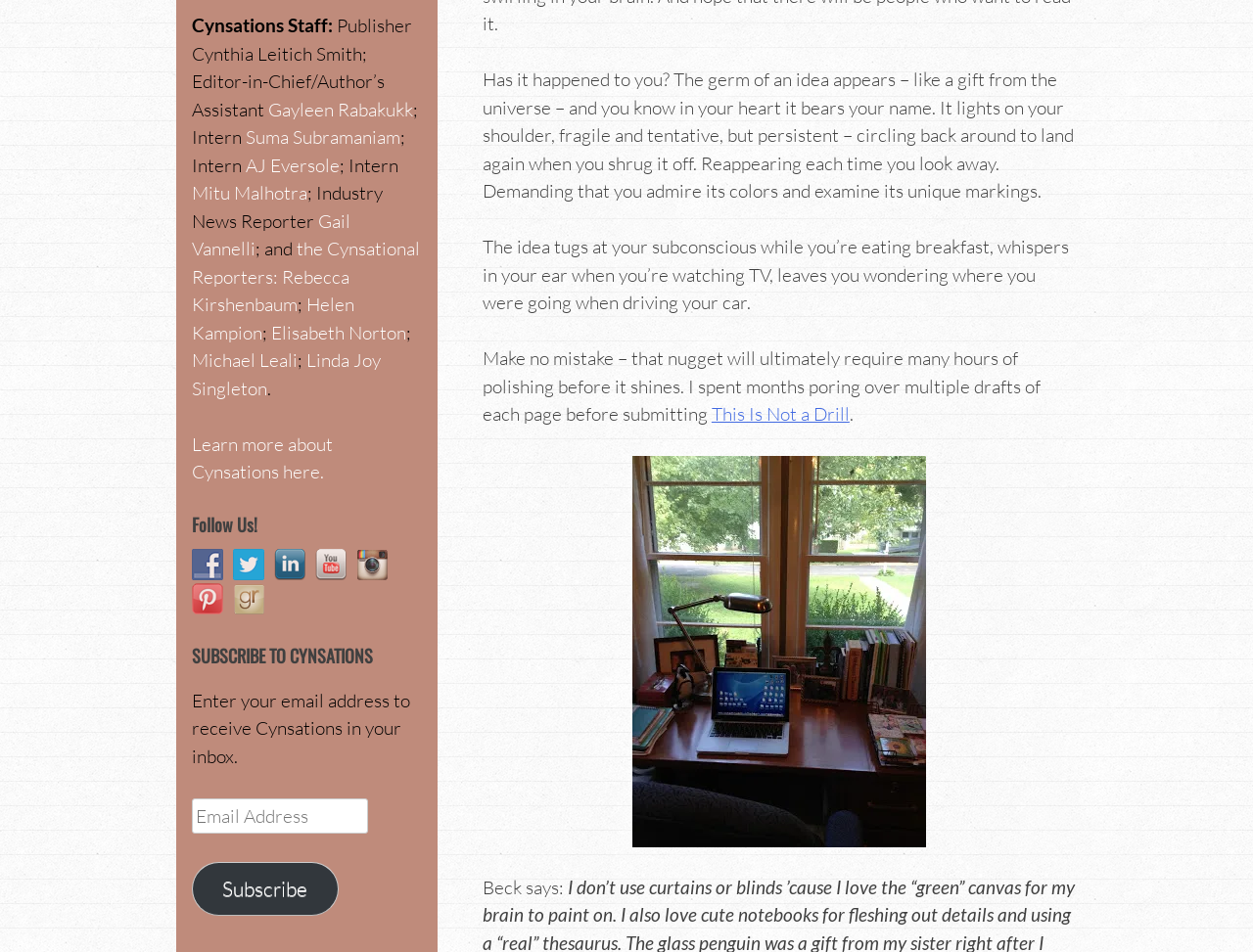Can you find the bounding box coordinates for the element that needs to be clicked to execute this instruction: "Follow Us on Facebook"? The coordinates should be given as four float numbers between 0 and 1, i.e., [left, top, right, bottom].

[0.153, 0.58, 0.186, 0.604]